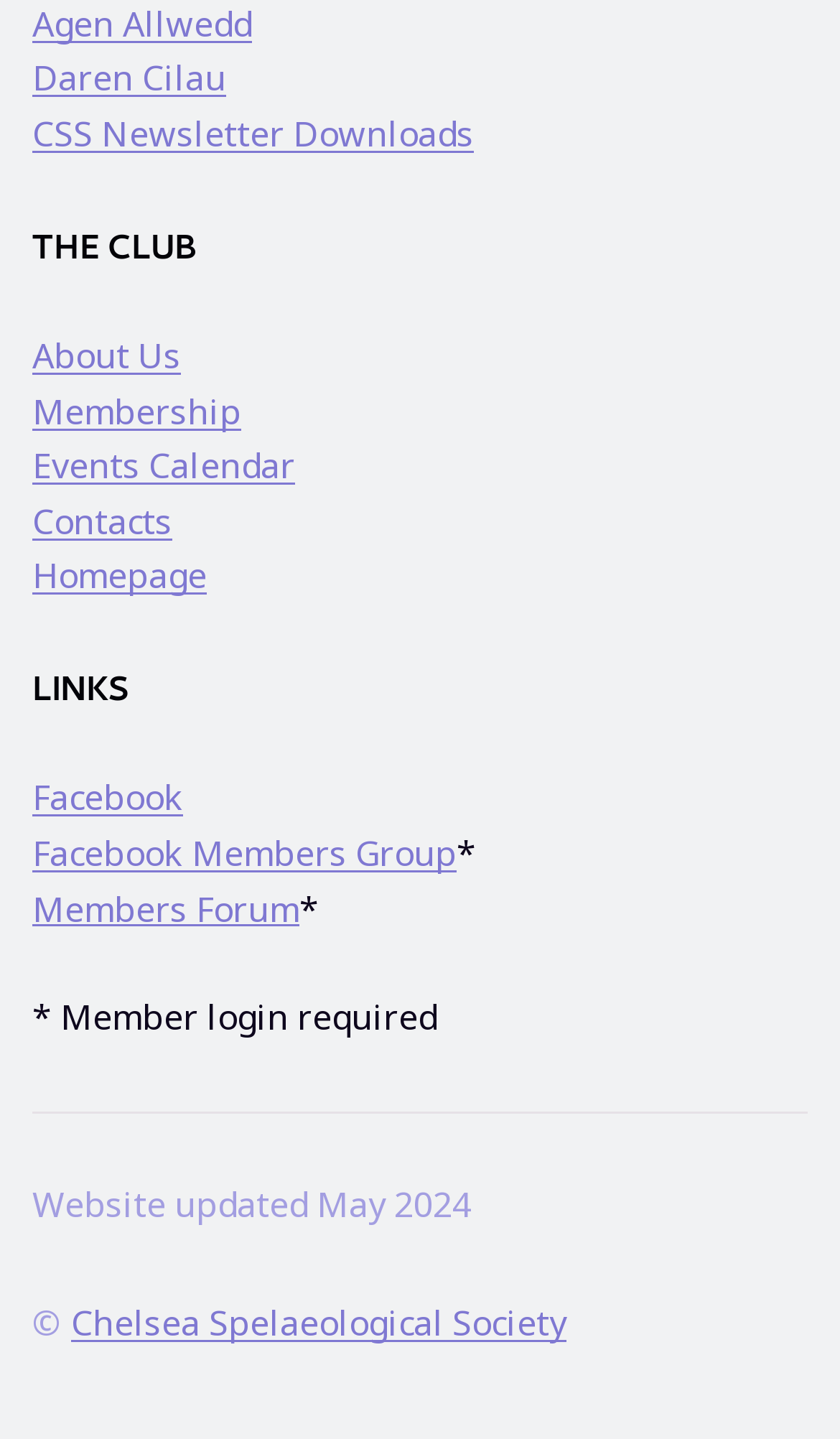Locate the bounding box coordinates of the clickable part needed for the task: "Go to Homepage".

[0.038, 0.602, 0.246, 0.635]